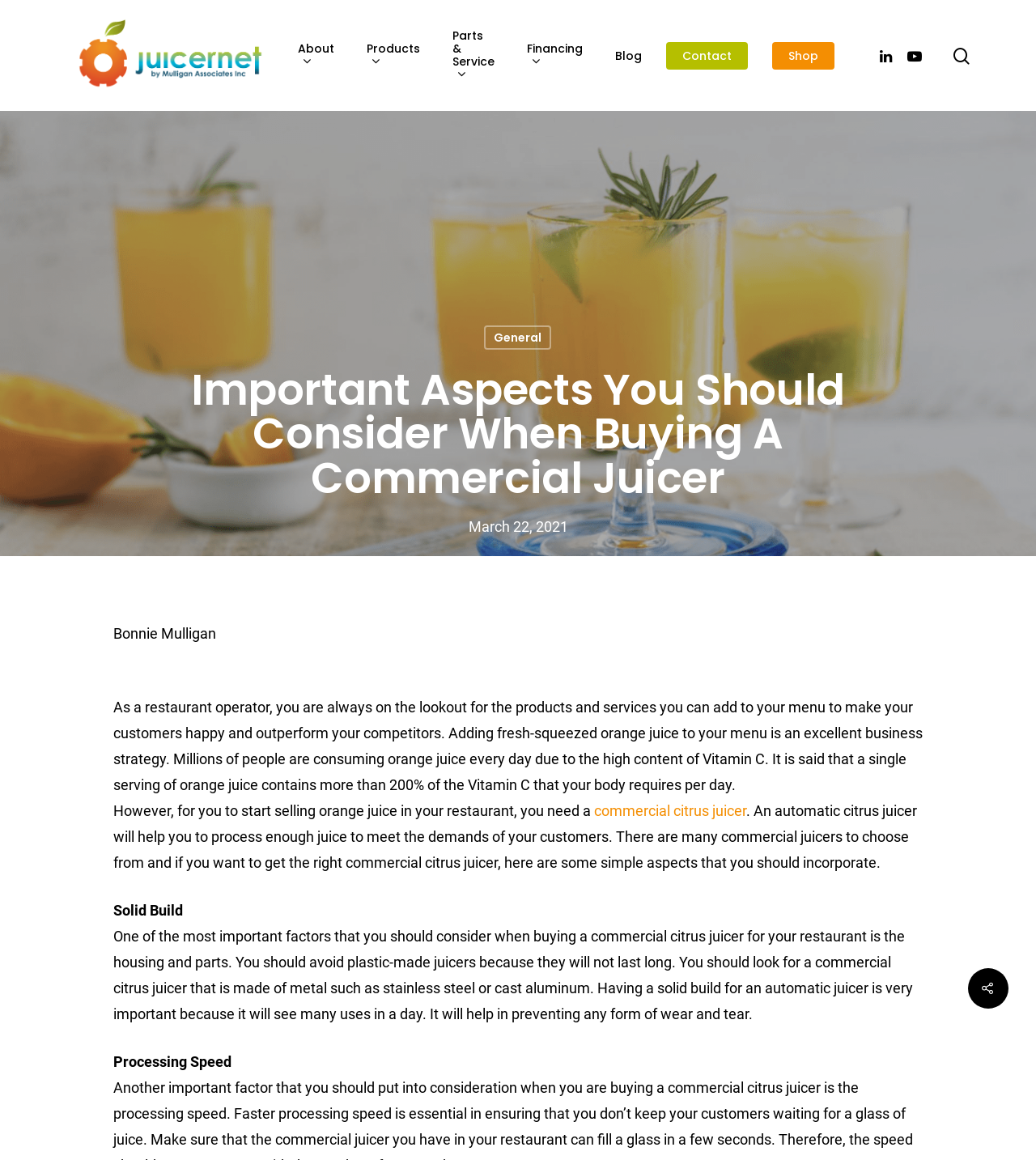Elaborate on the information and visuals displayed on the webpage.

This webpage is about Juicernet, a company that provides commercial juicers for restaurants. At the top left corner, there is a logo of Juicernet, an image with the text "Juicernet" next to it. Below the logo, there are several links to different sections of the website, including "About", "Products", "Parts & Service", "Financing", "Blog", "Contact", and "Shop".

On the top right corner, there is a search bar with a textbox and a button to hit enter to search or ESC to close. Next to the search bar, there are two icons, possibly for social media or login.

The main content of the webpage is an article titled "Important Aspects You Should Consider When Buying a Commercial Juicer". The article is written by Bonnie Mulligan and was published on March 22, 2021. The article discusses the benefits of adding fresh-squeezed orange juice to a restaurant menu and the importance of choosing the right commercial citrus juicer.

Below the title, there is a figure, possibly an image related to the article. The article is divided into sections, including "Solid Build", "Processing Speed", and others. Each section discusses a key aspect to consider when buying a commercial citrus juicer.

At the bottom of the webpage, there is a section with the company's contact information, including address, phone number, and email. There are also several social media links and a copyright symbol.

Overall, the webpage is well-organized and easy to navigate, with a clear focus on providing information about commercial juicers and the company's products and services.